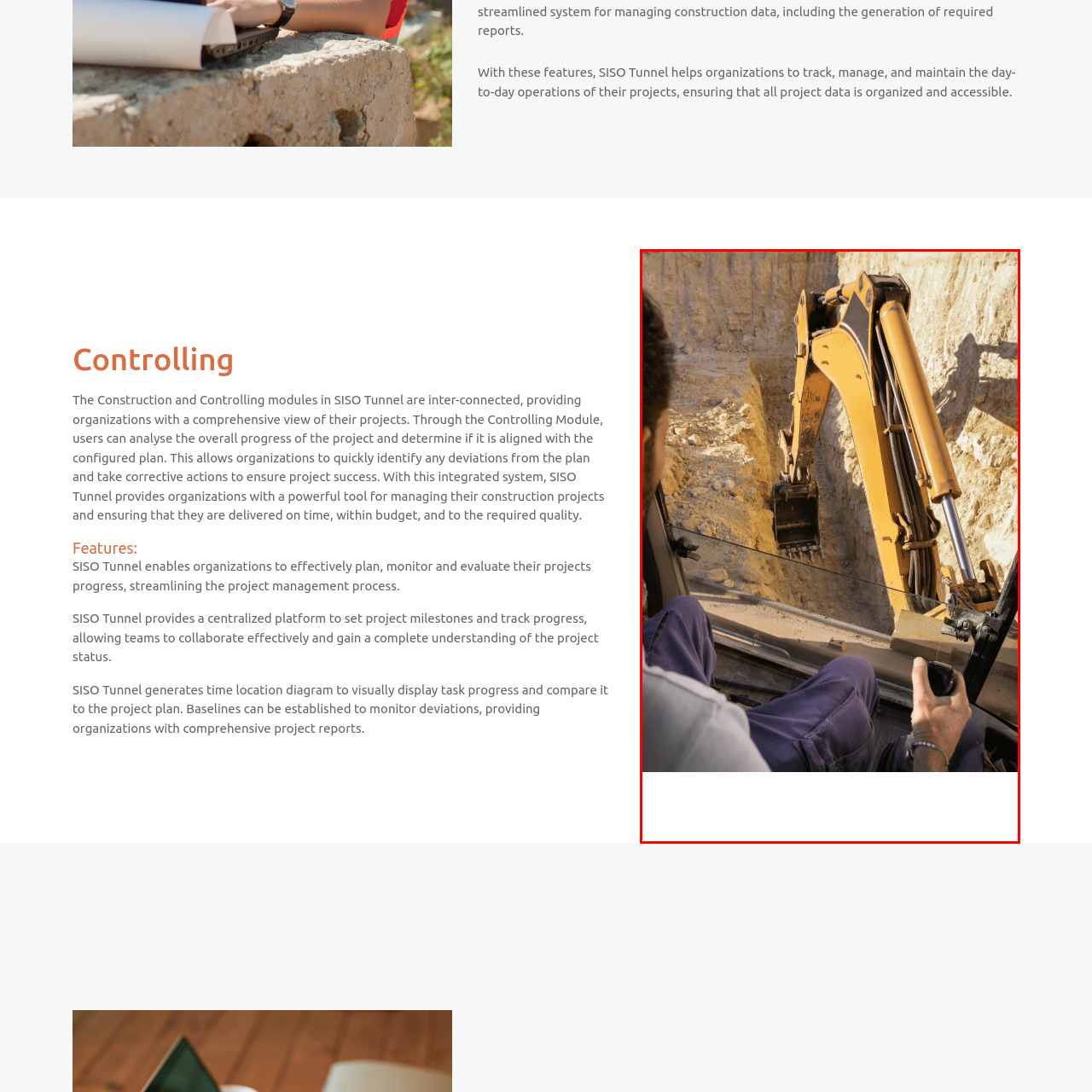What type of terrain is visible in the background? Check the image surrounded by the red bounding box and reply with a single word or a short phrase.

rugged